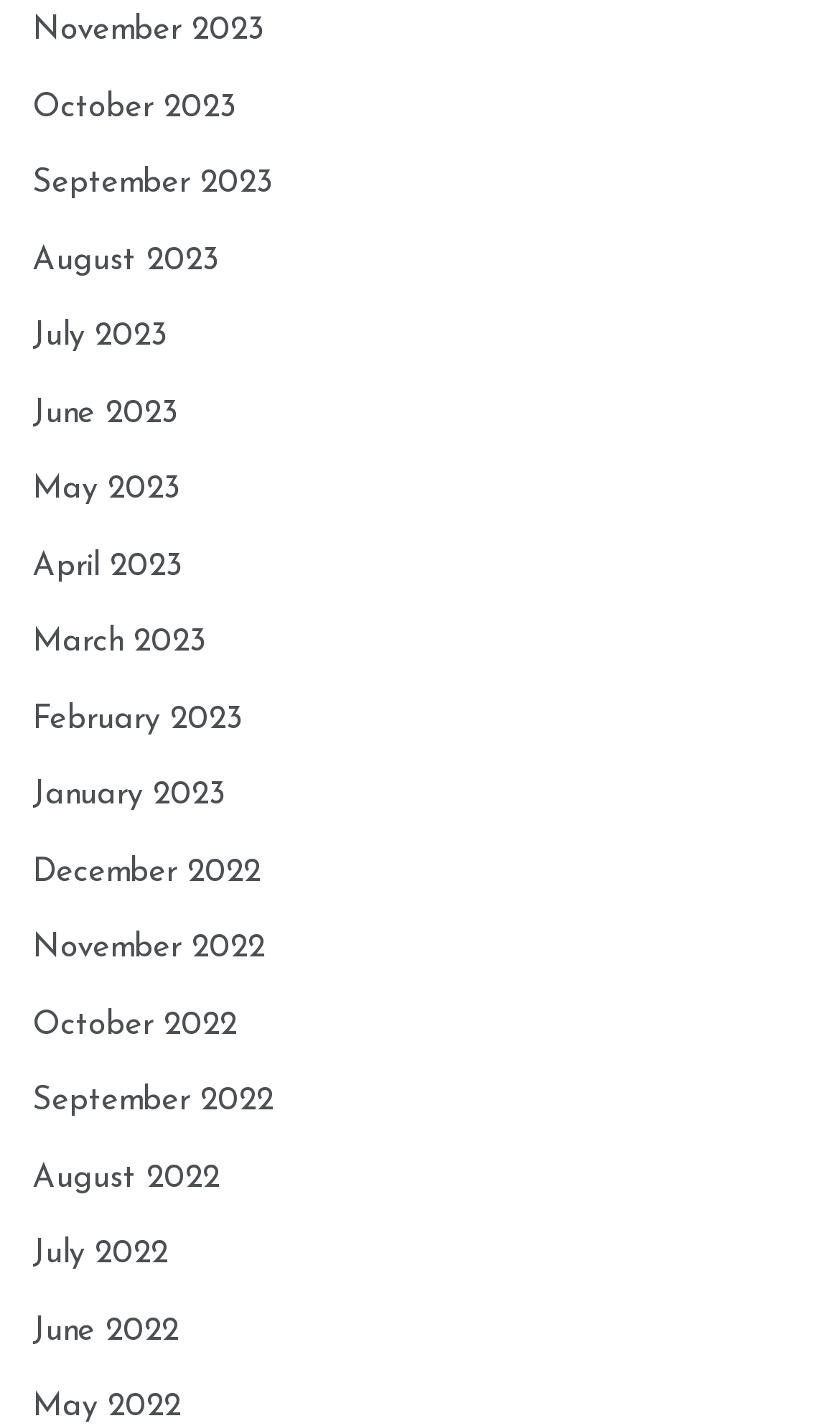Provide the bounding box coordinates of the HTML element this sentence describes: "October 2022".

[0.038, 0.708, 0.282, 0.731]